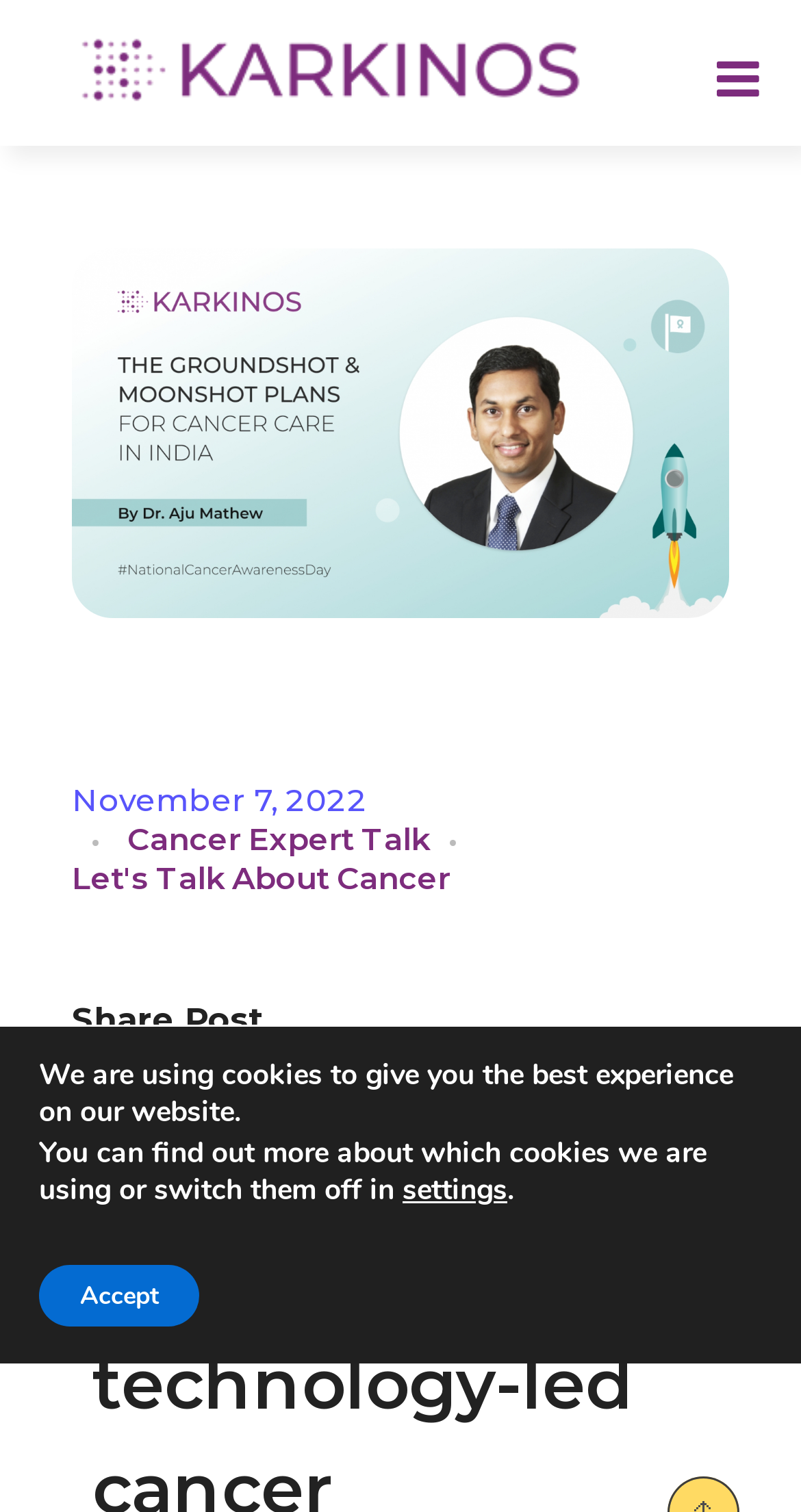Please find the bounding box coordinates of the clickable region needed to complete the following instruction: "Read about Dr. Aju Mathew". The bounding box coordinates must consist of four float numbers between 0 and 1, i.e., [left, top, right, bottom].

[0.09, 0.165, 0.91, 0.409]